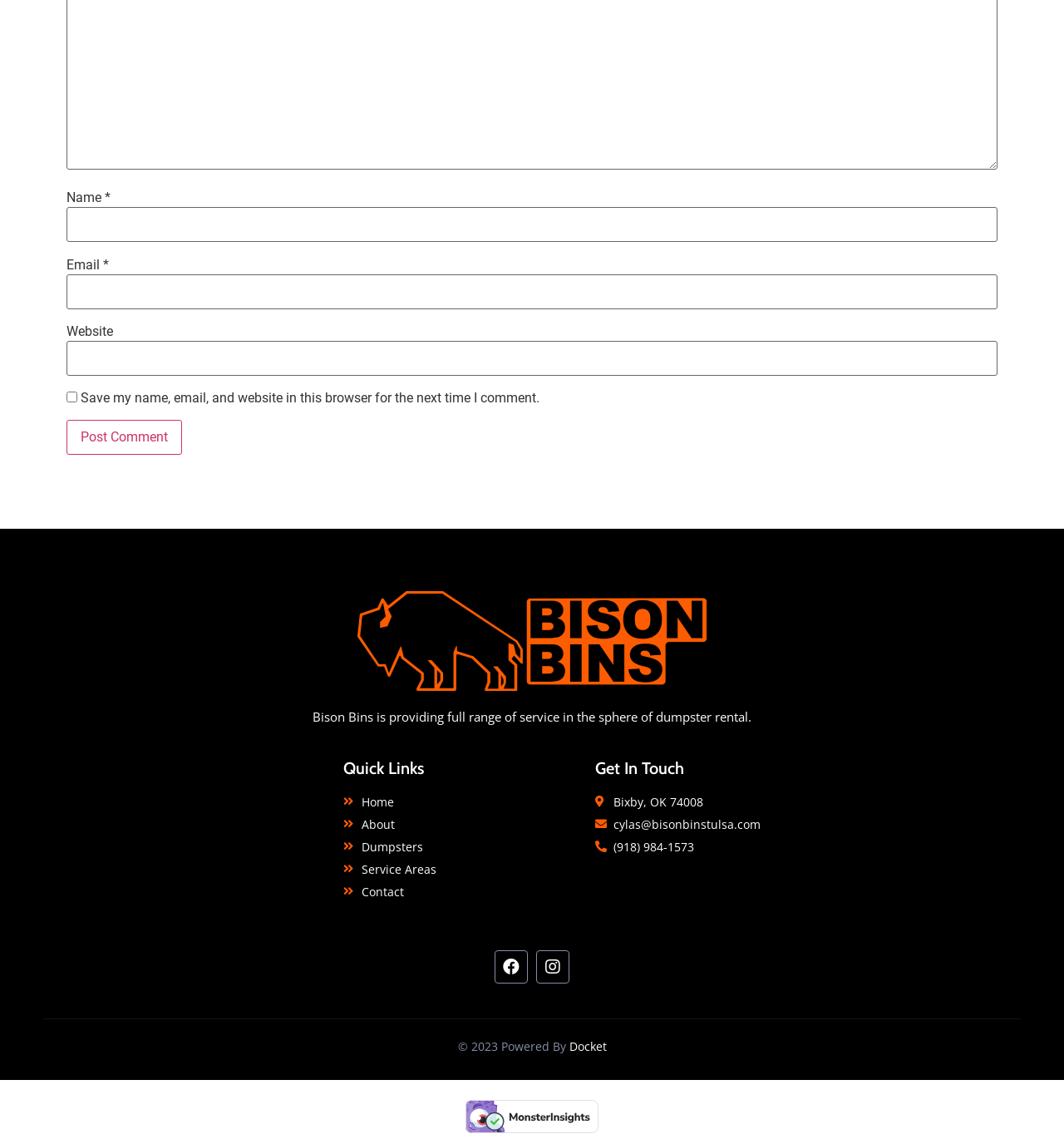What is the email address of the company?
Please analyze the image and answer the question with as much detail as possible.

The email address is obtained from the static text 'cylas@bisonbinstulsa.com' which is located at [0.577, 0.717, 0.715, 0.731]